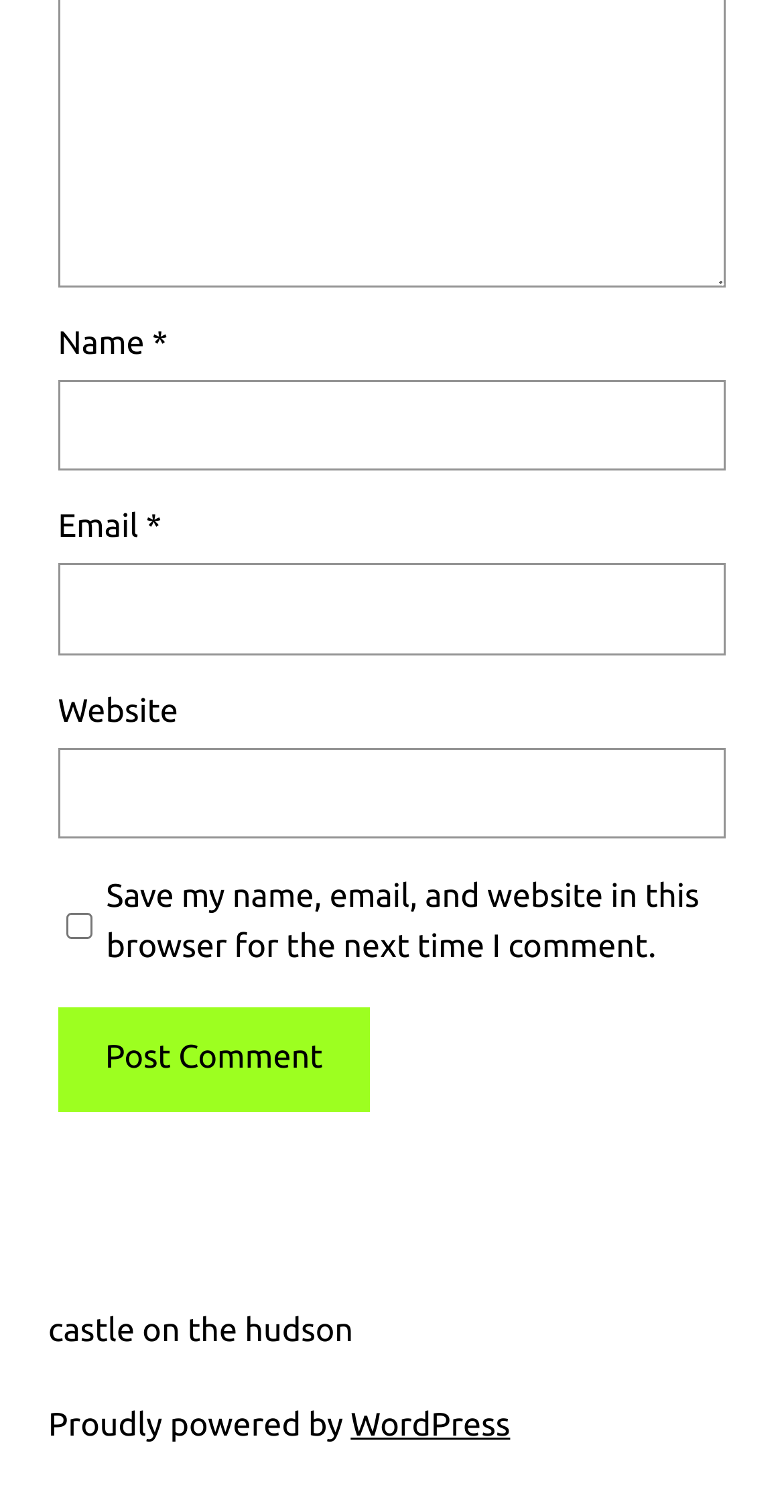Determine the bounding box for the described UI element: "WordPress".

[0.447, 0.931, 0.651, 0.955]